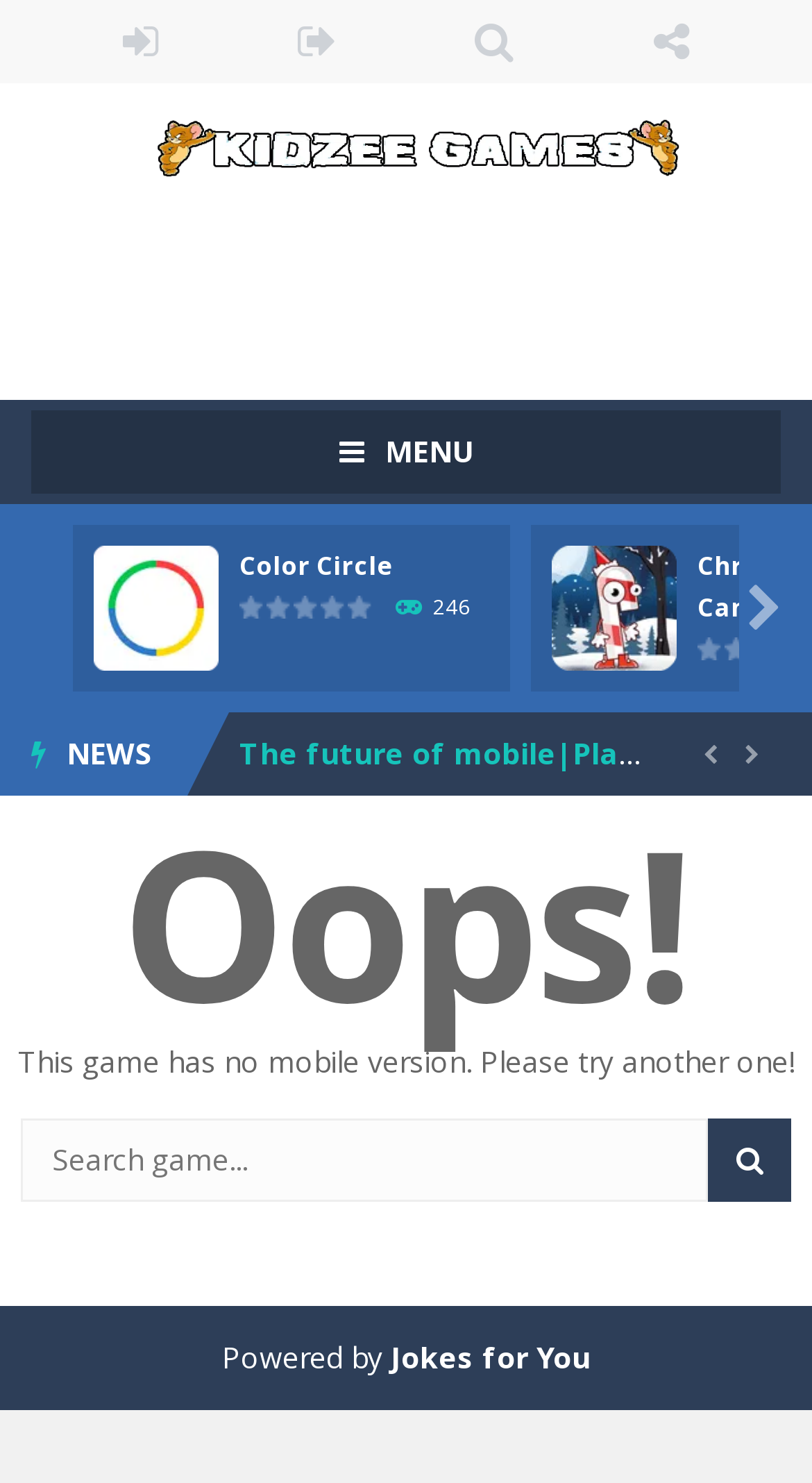Please examine the image and provide a detailed answer to the question: How many social media links are present in the top navigation bar?

The top navigation bar contains links to Facebook, Twitter, Youtube, and Twitch, which are four social media platforms. Therefore, there are four social media links present in the top navigation bar.